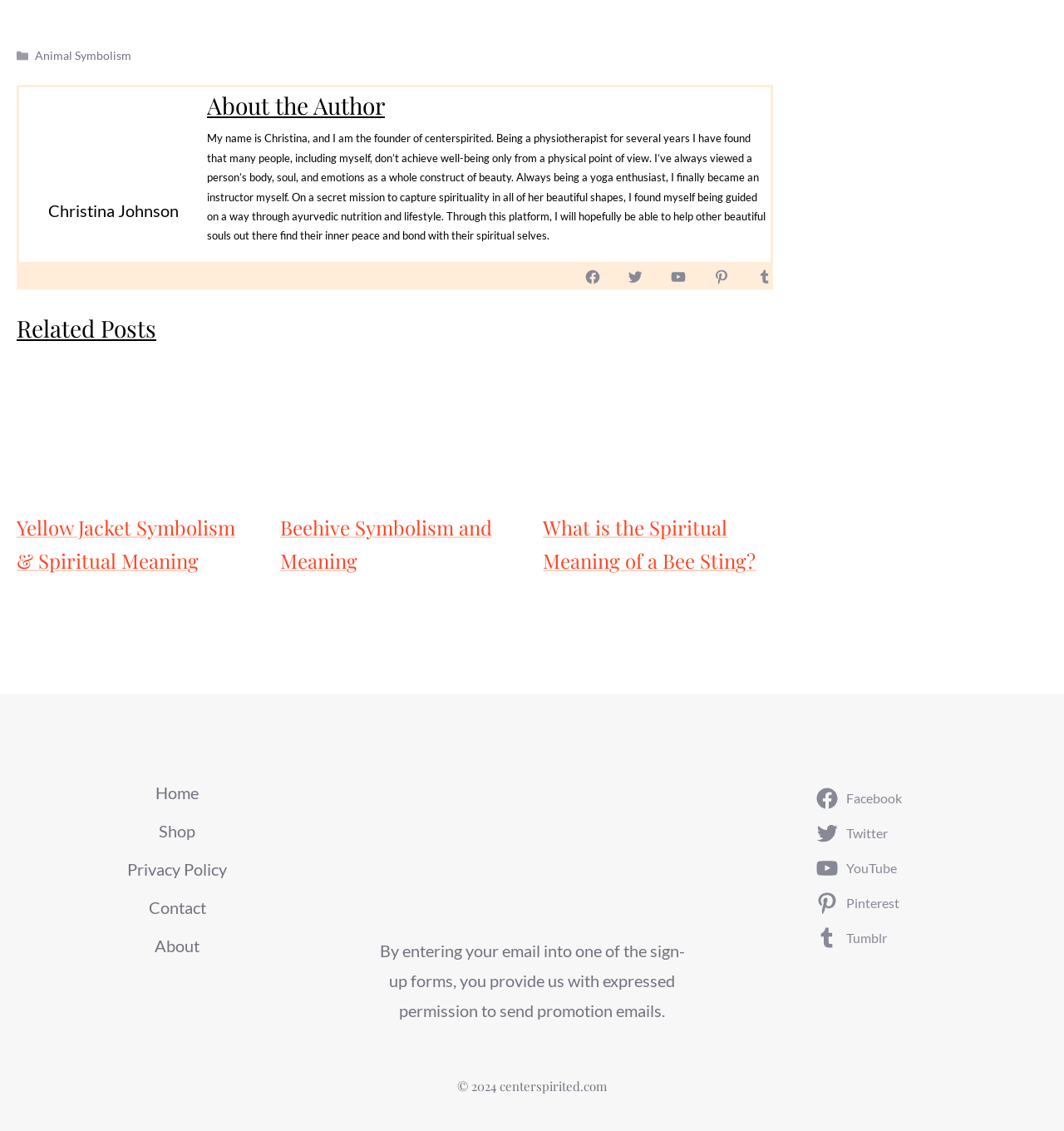Using the element description provided, determine the bounding box coordinates in the format (top-left x, top-left y, bottom-right x, bottom-right y). Ensure that all values are floating point numbers between 0 and 1. Element description: Animal Symbolism

[0.033, 0.043, 0.124, 0.055]